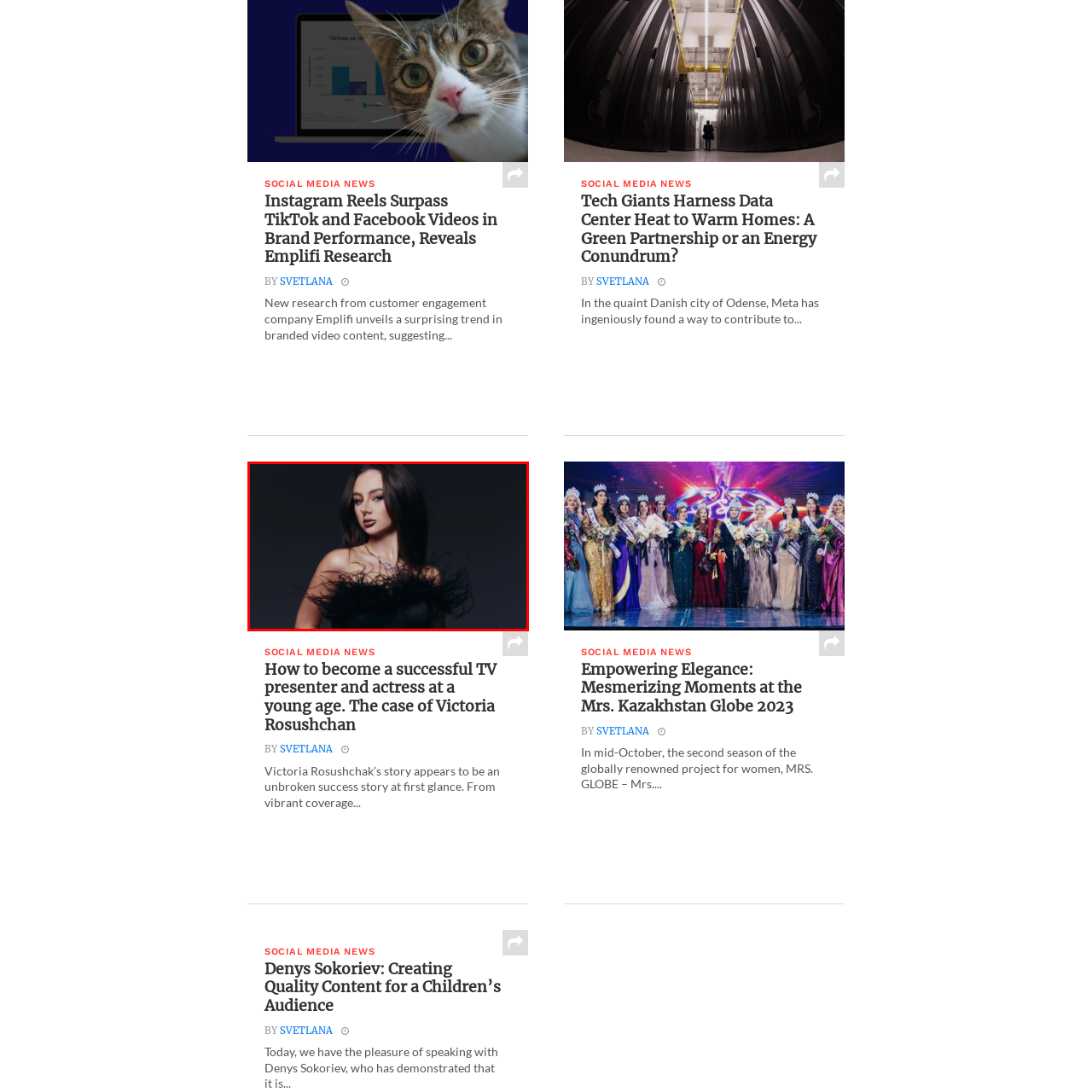Identify the content inside the red box and answer the question using a brief word or phrase: What is the style of the woman's makeup?

Subtle yet sophisticated